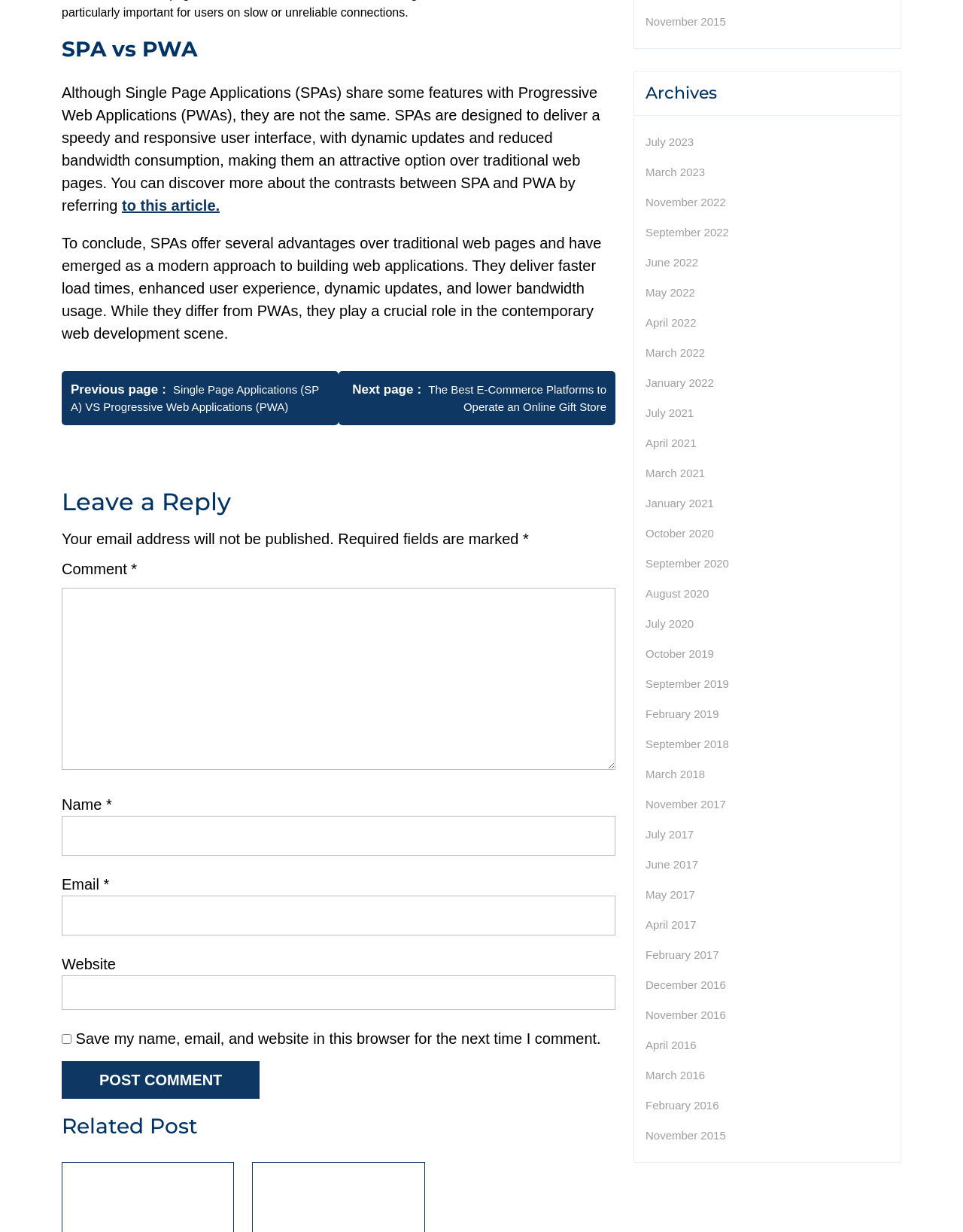Bounding box coordinates are specified in the format (top-left x, top-left y, bottom-right x, bottom-right y). All values are floating point numbers bounded between 0 and 1. Please provide the bounding box coordinate of the region this sentence describes: parent_node: Name * name="author"

[0.064, 0.662, 0.639, 0.695]